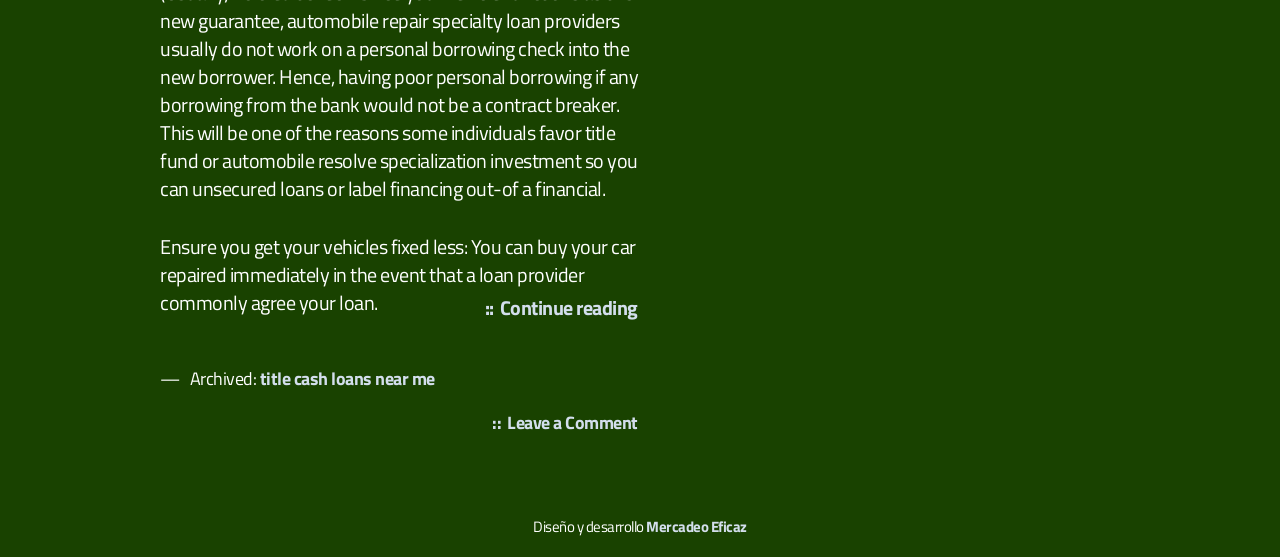Determine the bounding box for the HTML element described here: "Mercadeo Eficaz". The coordinates should be given as [left, top, right, bottom] with each number being a float between 0 and 1.

[0.505, 0.924, 0.583, 0.965]